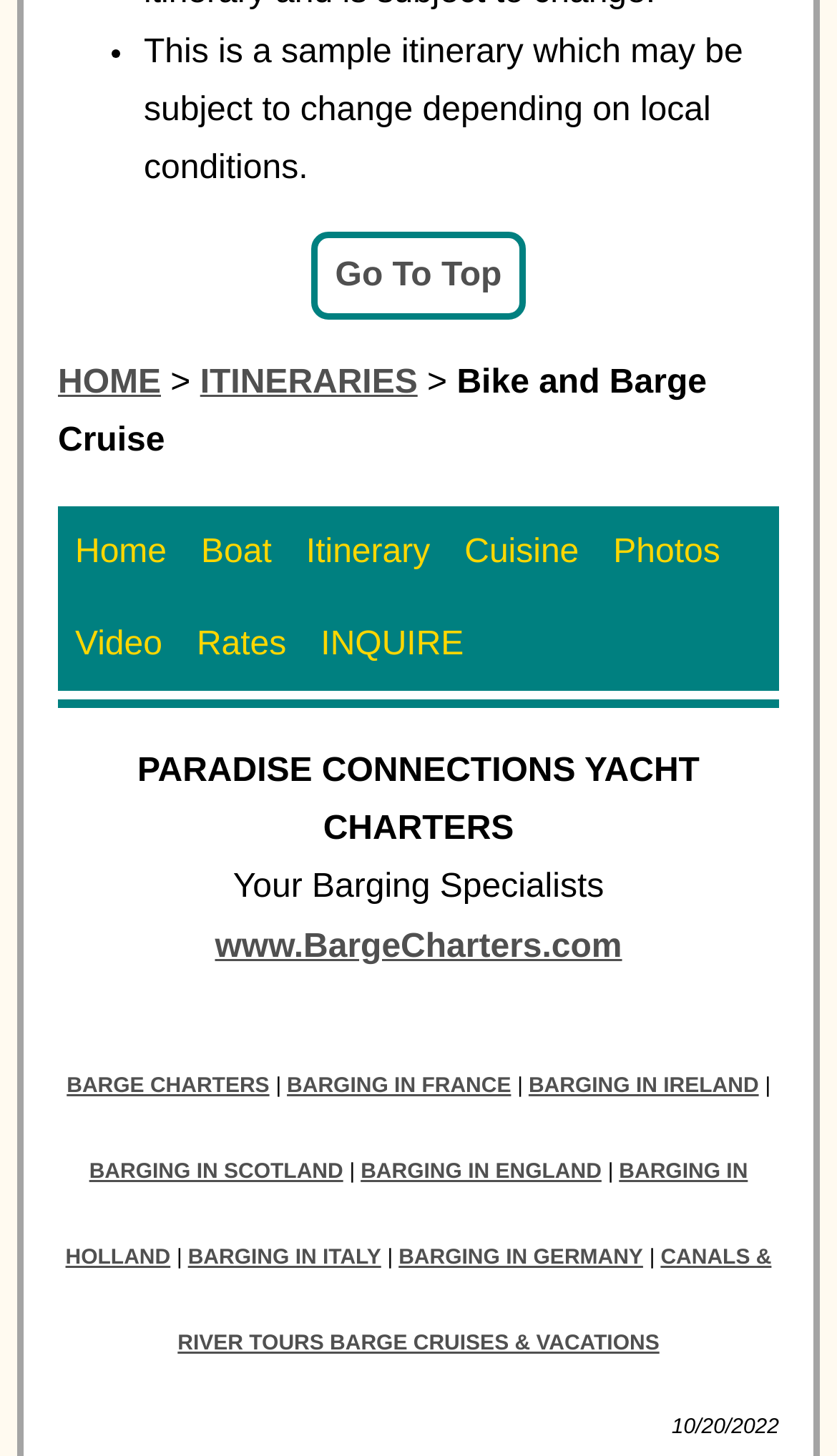Locate the bounding box coordinates of the region to be clicked to comply with the following instruction: "Explore 'BARGING IN FRANCE'". The coordinates must be four float numbers between 0 and 1, in the form [left, top, right, bottom].

[0.343, 0.738, 0.611, 0.754]